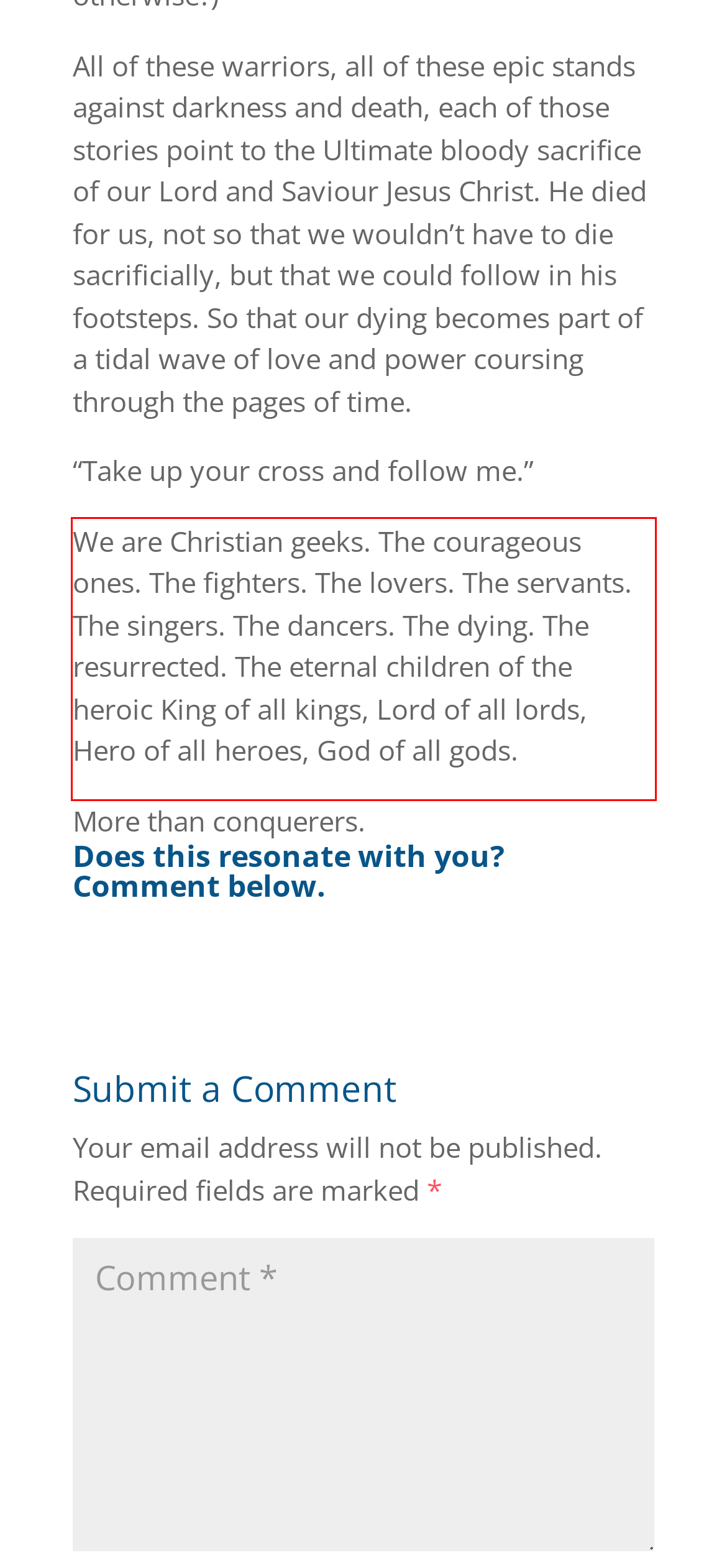Within the screenshot of the webpage, there is a red rectangle. Please recognize and generate the text content inside this red bounding box.

We are Christian geeks. The courageous ones. The fighters. The lovers. The servants. The singers. The dancers. The dying. The resurrected. The eternal children of the heroic King of all kings, Lord of all lords, Hero of all heroes, God of all gods.